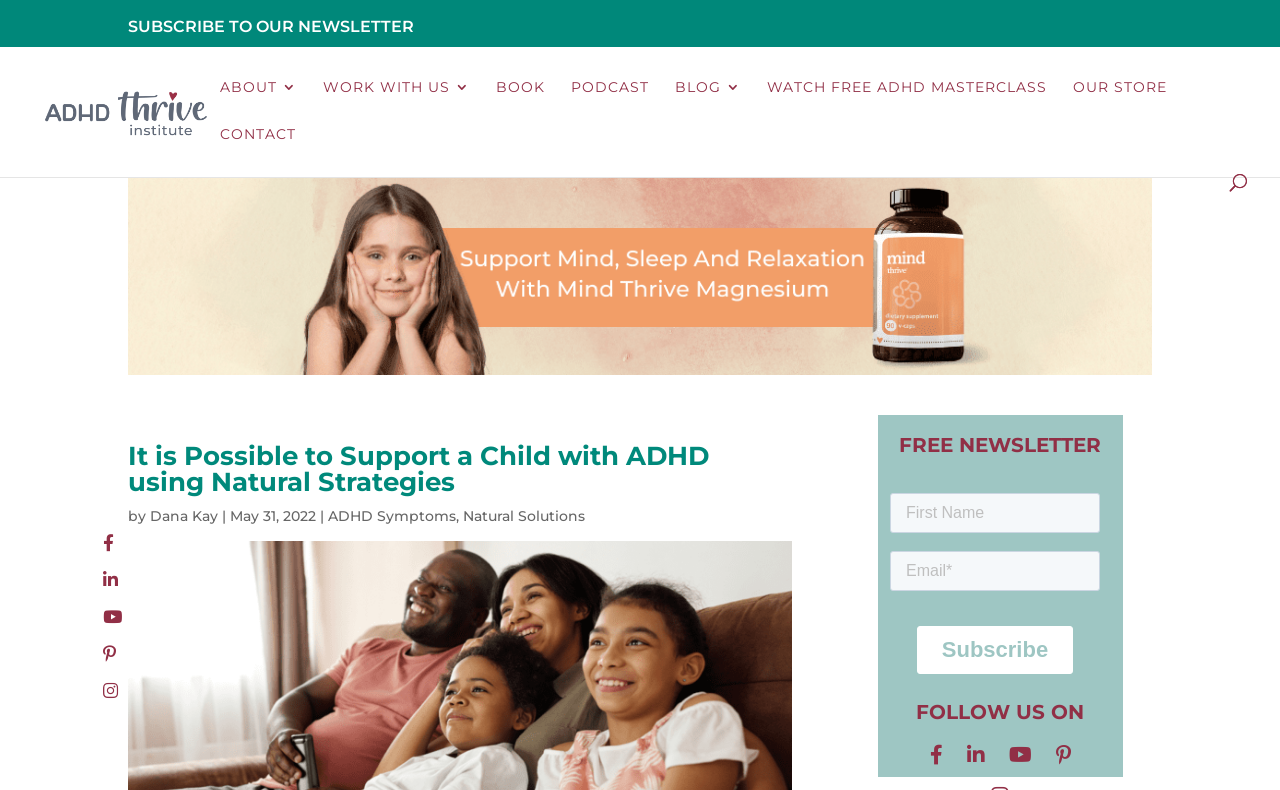Find the bounding box coordinates of the element you need to click on to perform this action: 'Subscribe to the newsletter'. The coordinates should be represented by four float values between 0 and 1, in the format [left, top, right, bottom].

[0.1, 0.022, 0.323, 0.046]